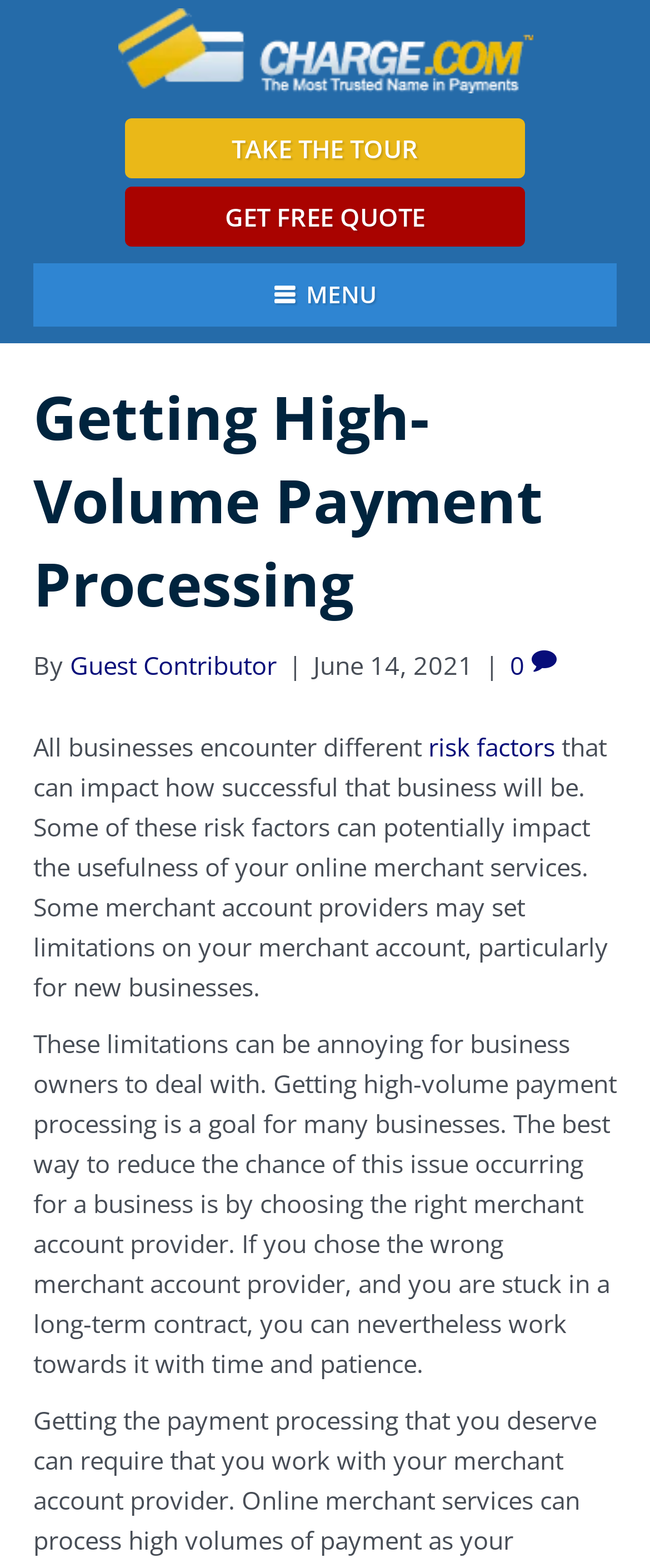Using the description "GET FREE QUOTE", predict the bounding box of the relevant HTML element.

[0.192, 0.119, 0.808, 0.157]